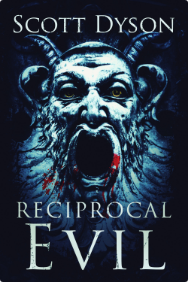Who is the author of the novella?
Please give a detailed answer to the question using the information shown in the image.

The author's name, 'Scott Dyson', is prominently positioned at the top of the cover, indicating that he is the writer of the novella.